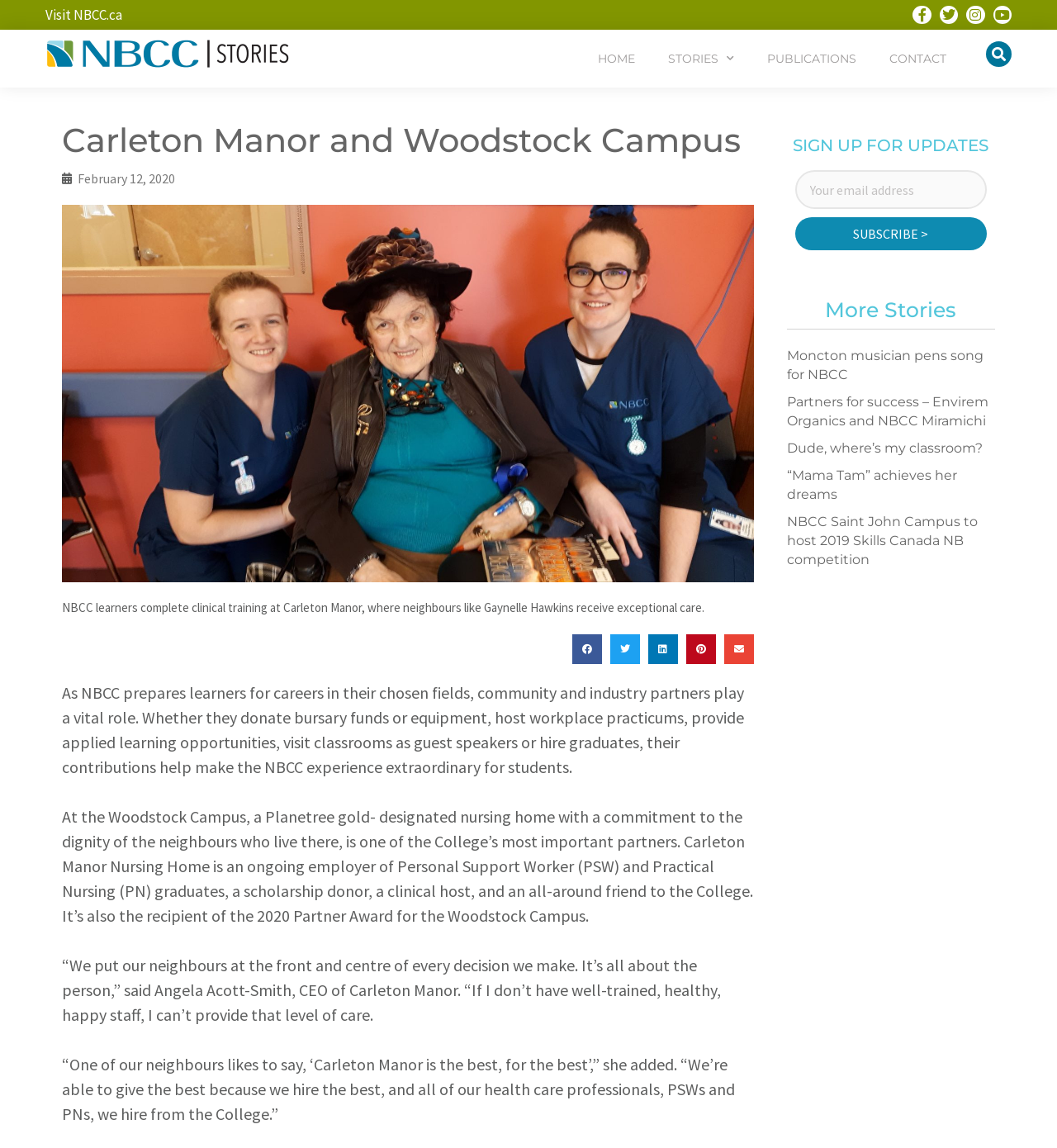Locate the UI element described by Dude, where’s my classroom? and provide its bounding box coordinates. Use the format (top-left x, top-left y, bottom-right x, bottom-right y) with all values as floating point numbers between 0 and 1.

[0.744, 0.384, 0.929, 0.397]